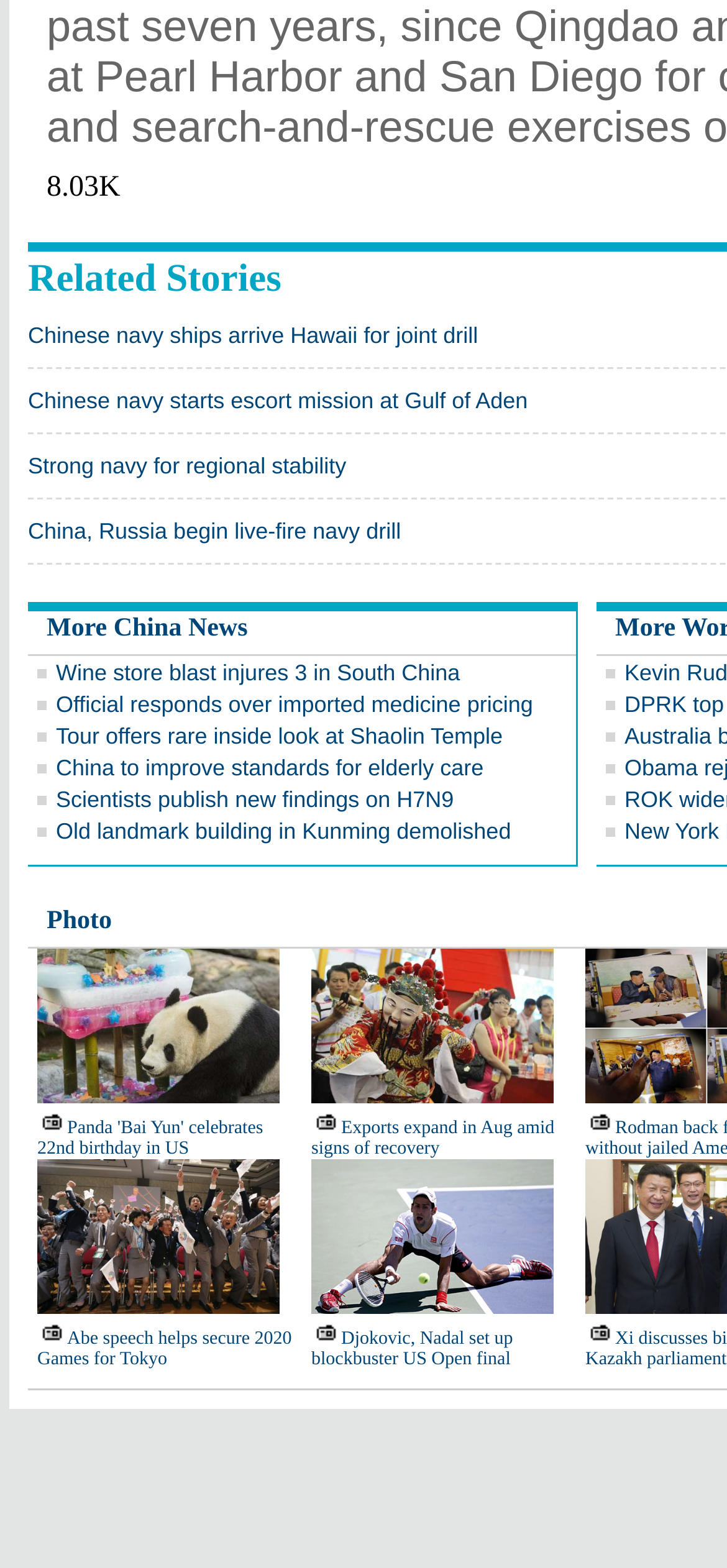Indicate the bounding box coordinates of the clickable region to achieve the following instruction: "Read more about Chinese navy ships arriving in Hawaii for joint drill."

[0.038, 0.206, 0.658, 0.222]